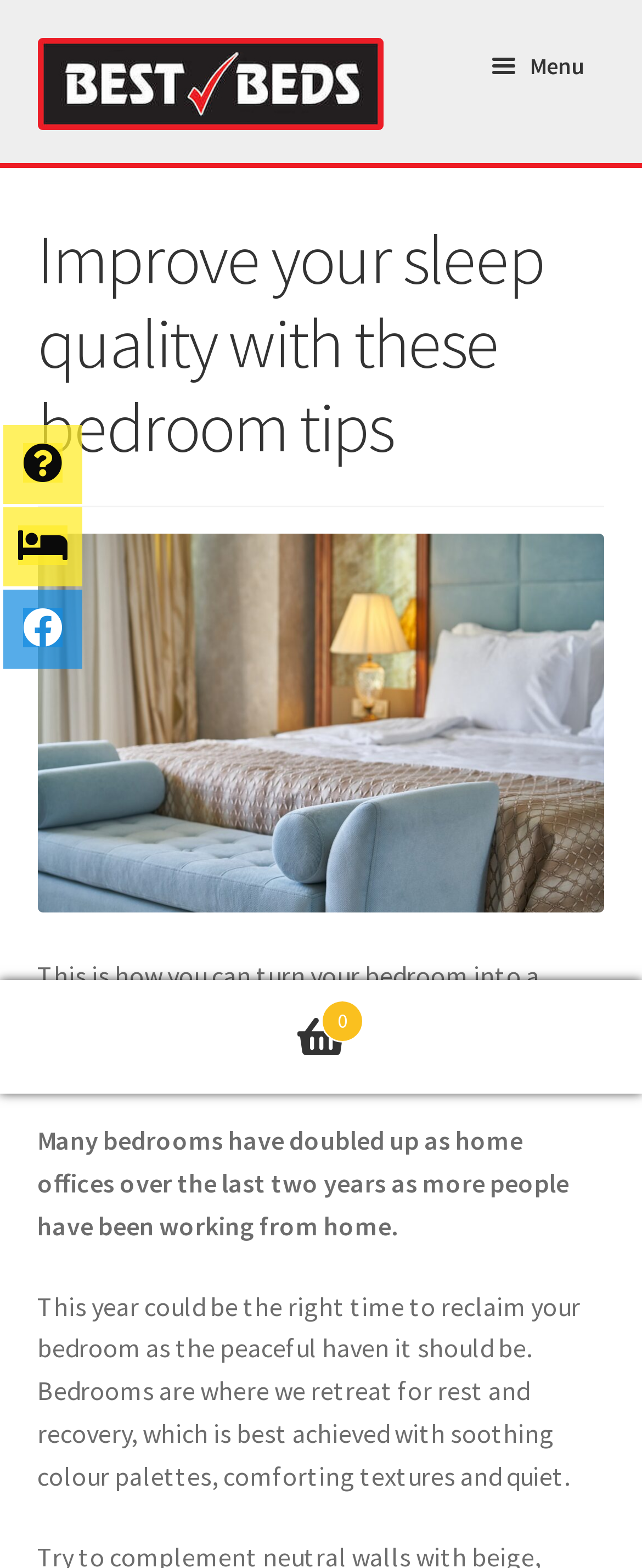What is the current state of the menu button?
From the image, respond with a single word or phrase.

not expanded